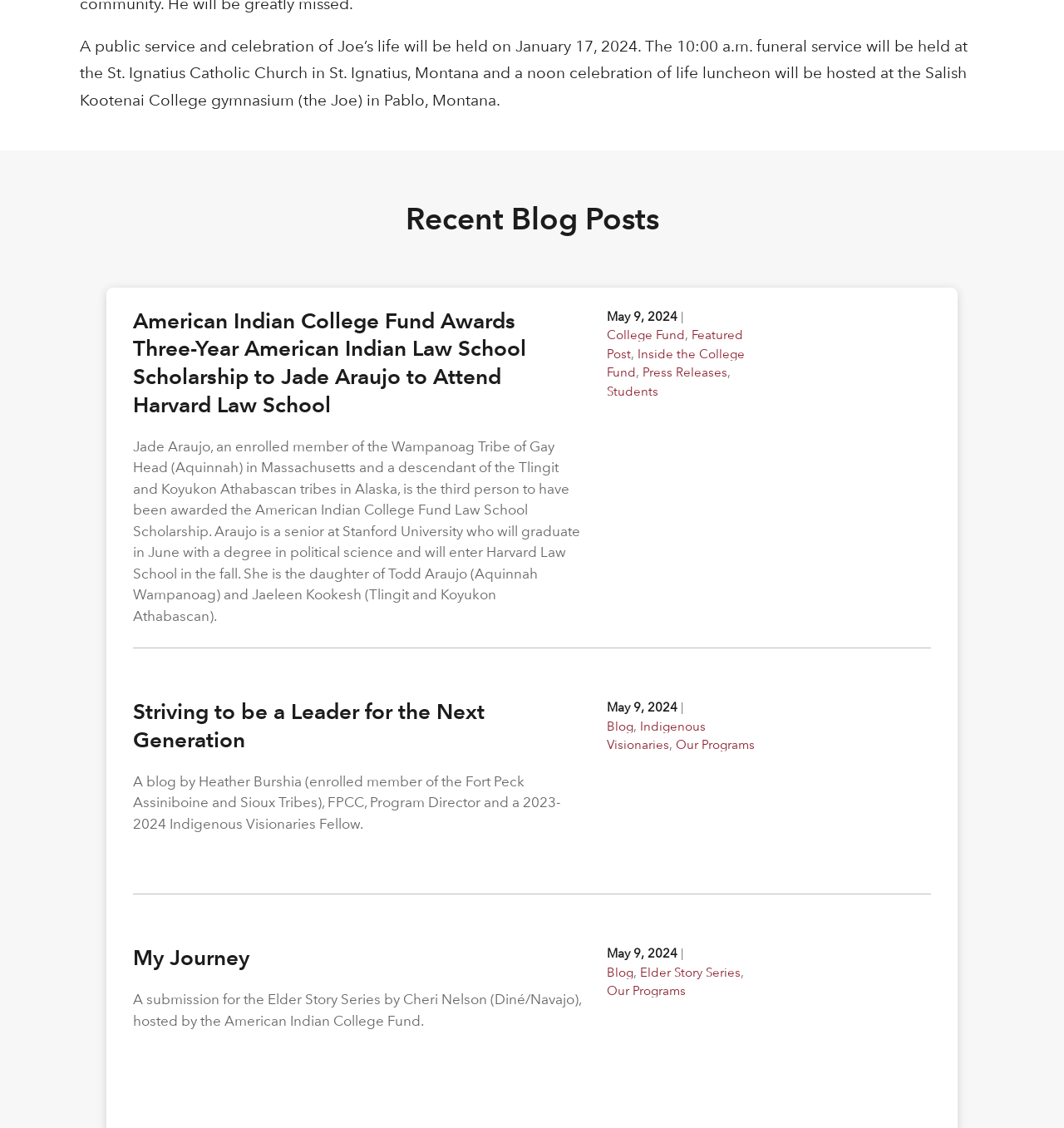Locate the bounding box coordinates of the clickable element to fulfill the following instruction: "Explore the College Fund". Provide the coordinates as four float numbers between 0 and 1 in the format [left, top, right, bottom].

[0.57, 0.29, 0.644, 0.304]